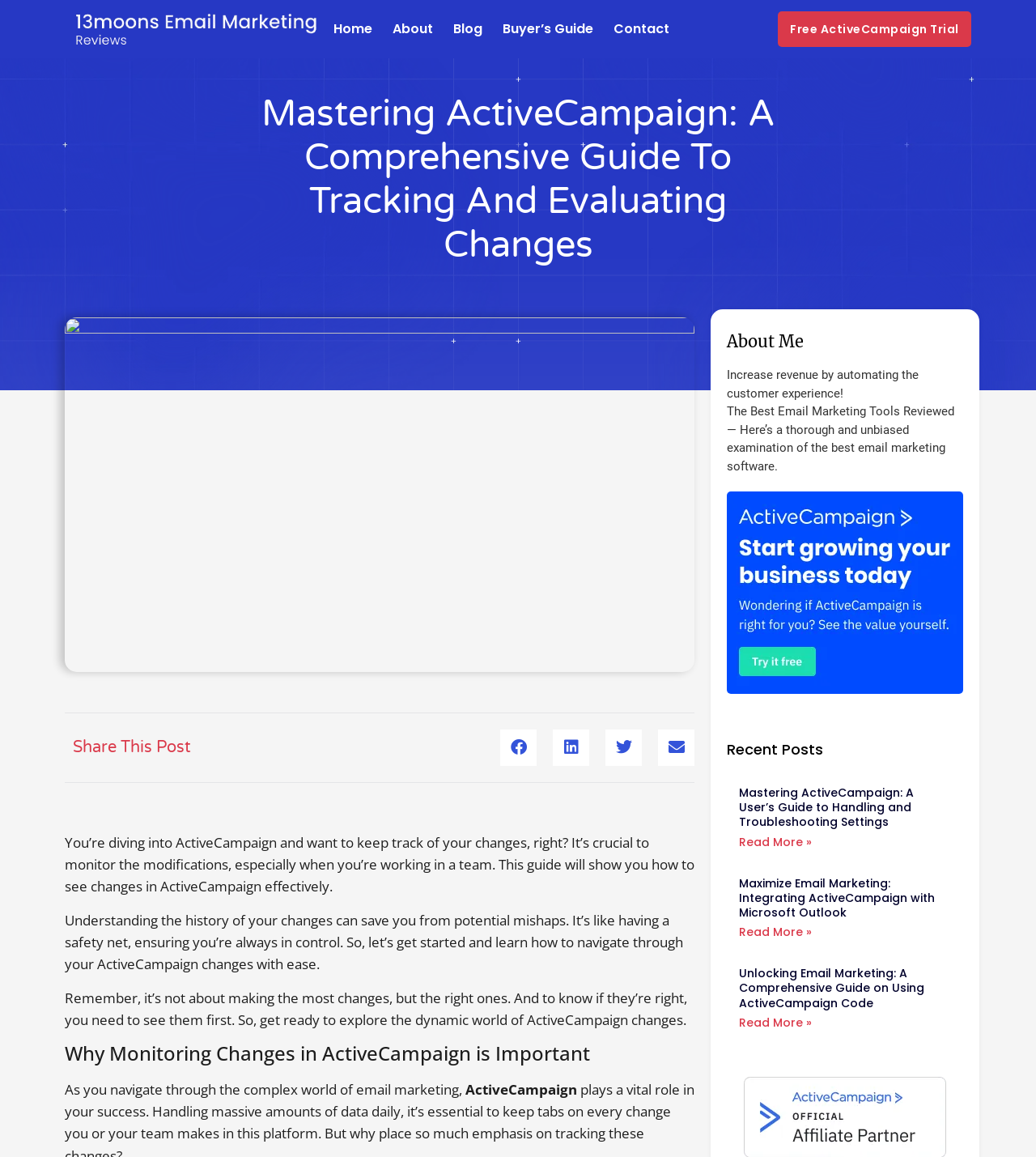How many links are there in the top navigation menu?
Could you answer the question with a detailed and thorough explanation?

I examined the top navigation menu and found five links: 'Home', 'About', 'Blog', 'Buyer’s Guide', and 'Contact'.